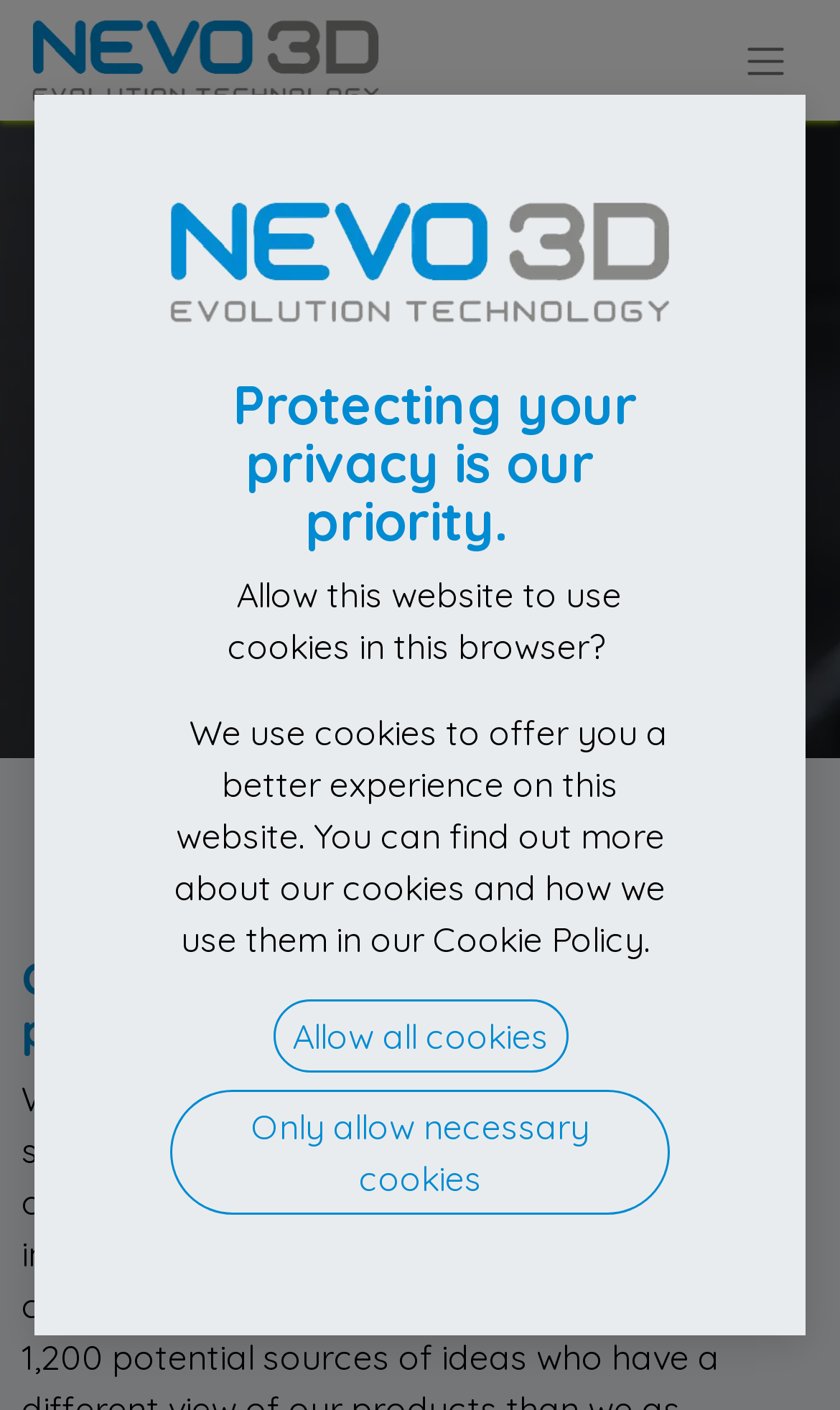What is CIP?
Using the image as a reference, give a one-word or short phrase answer.

Continuous improvement process